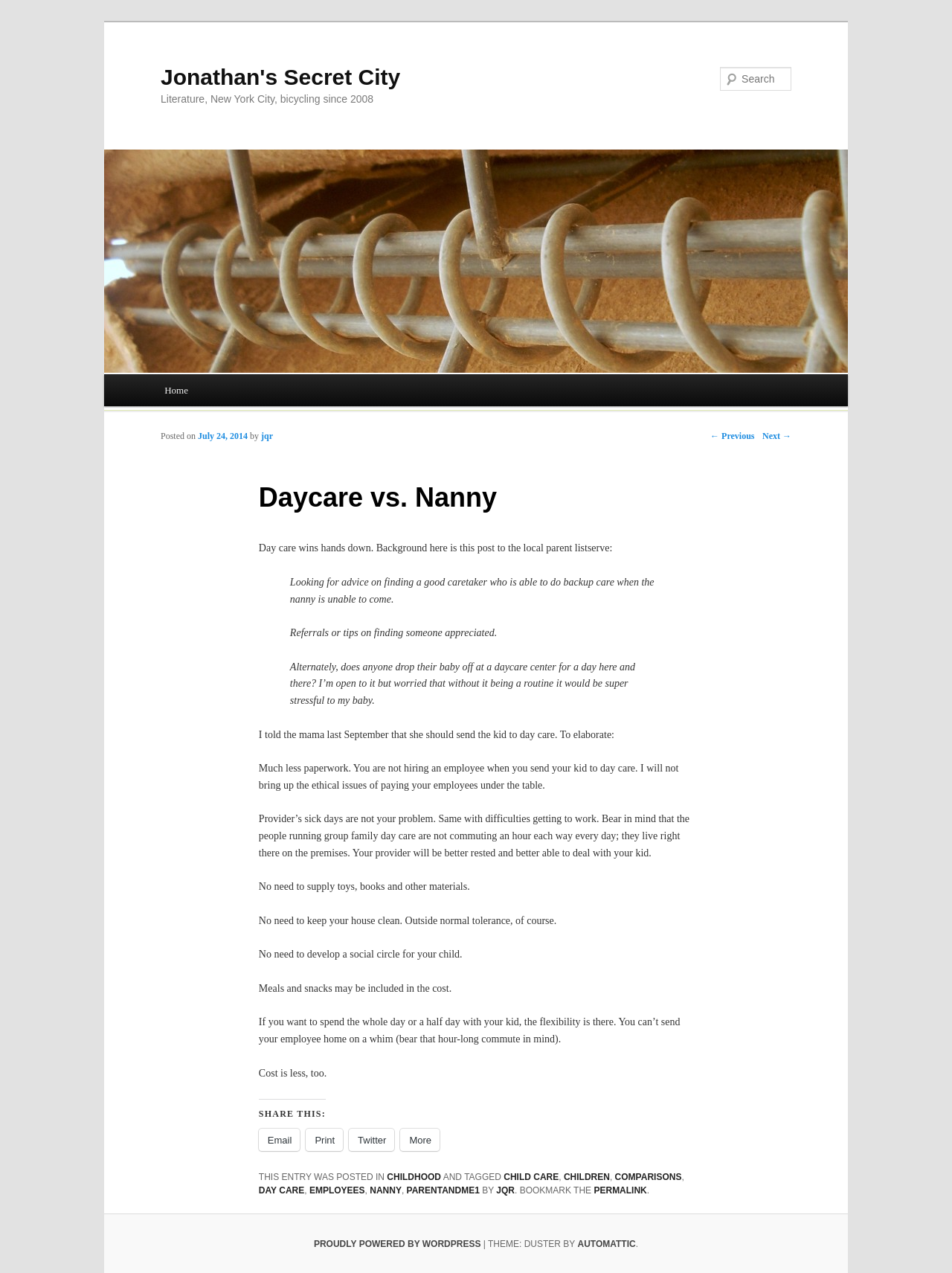Please provide a short answer using a single word or phrase for the question:
What is the author's concern about using a daycare center?

Stress to the baby